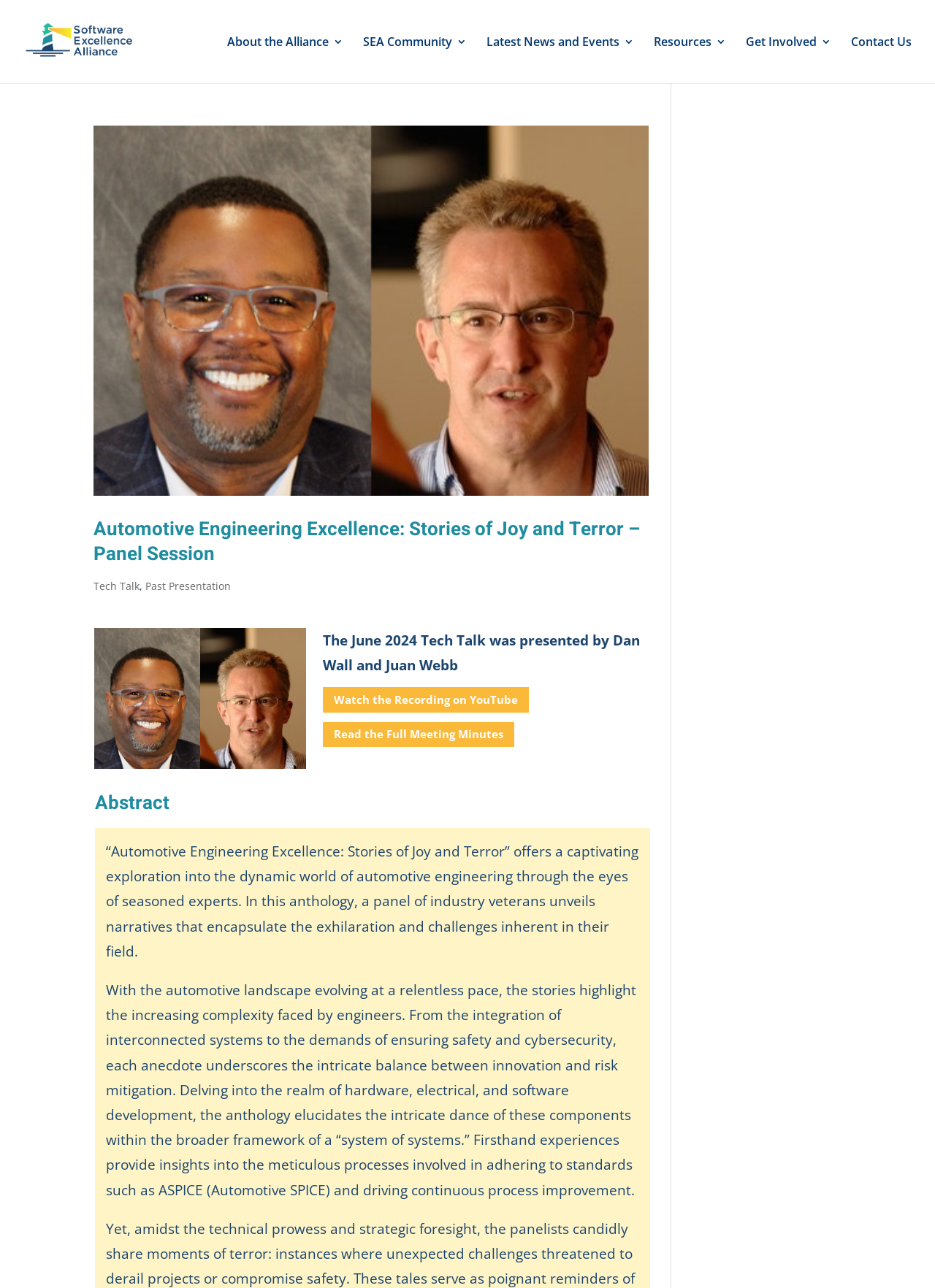Pinpoint the bounding box coordinates for the area that should be clicked to perform the following instruction: "Watch the 'June 2024 Tech Talk' recording on YouTube".

[0.345, 0.534, 0.566, 0.553]